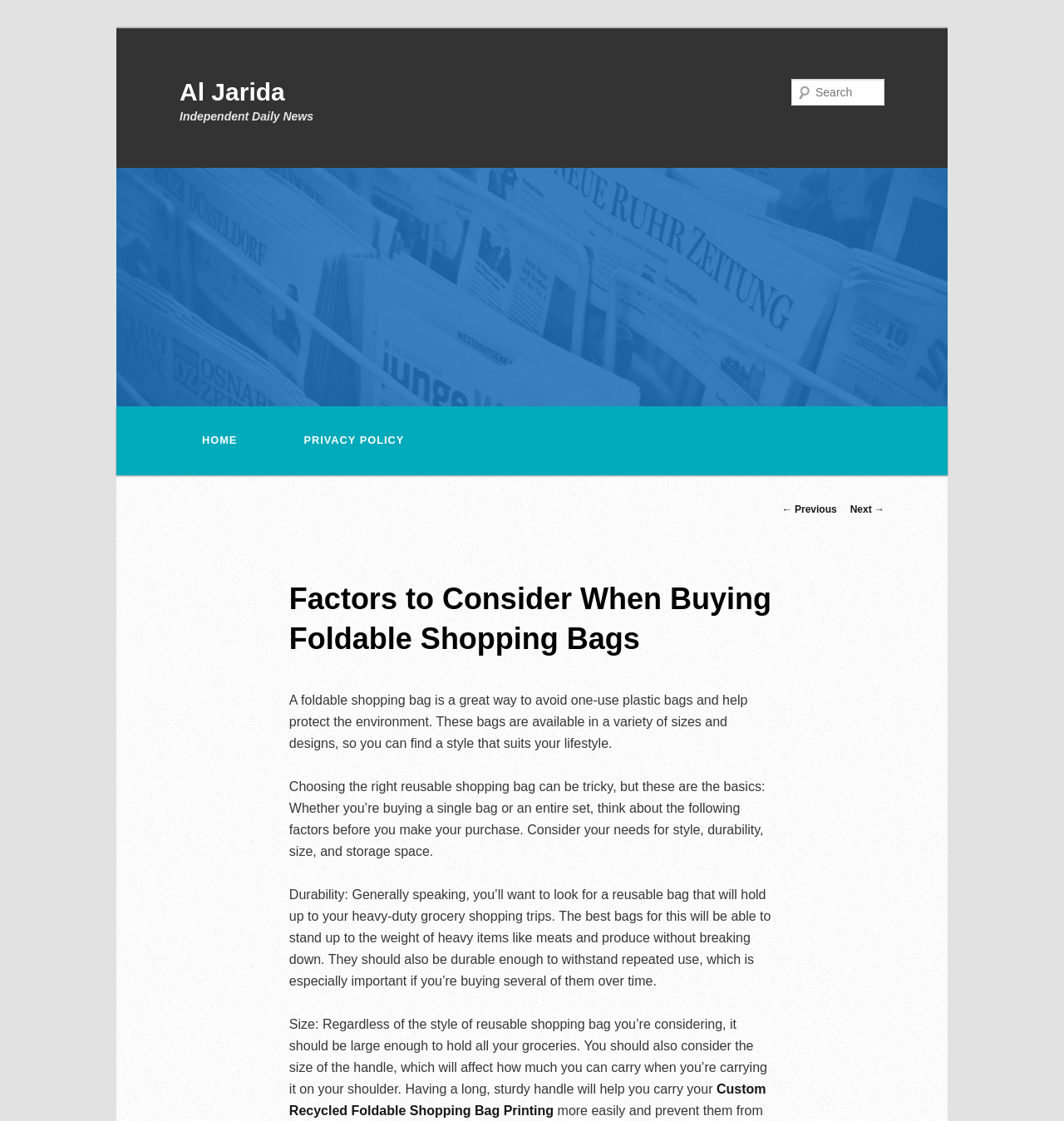What affects how much you can carry with a reusable bag?
Can you give a detailed and elaborate answer to the question?

The webpage mentions that the size of the handle affects how much you can carry when carrying the bag on your shoulder, implying that a longer, sturdier handle allows you to carry more.